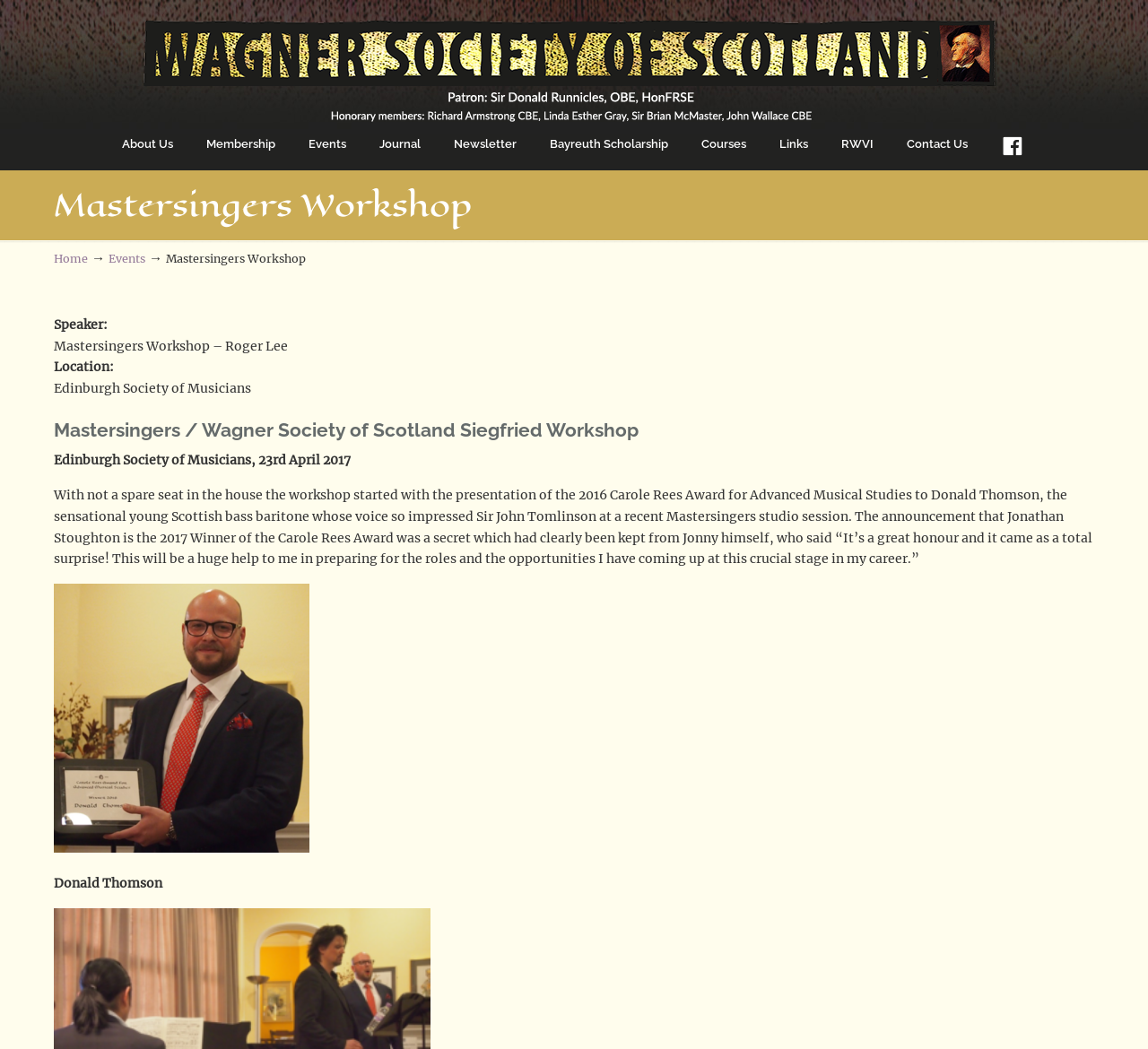Can you pinpoint the bounding box coordinates for the clickable element required for this instruction: "Click the link to About Us"? The coordinates should be four float numbers between 0 and 1, i.e., [left, top, right, bottom].

[0.09, 0.12, 0.166, 0.156]